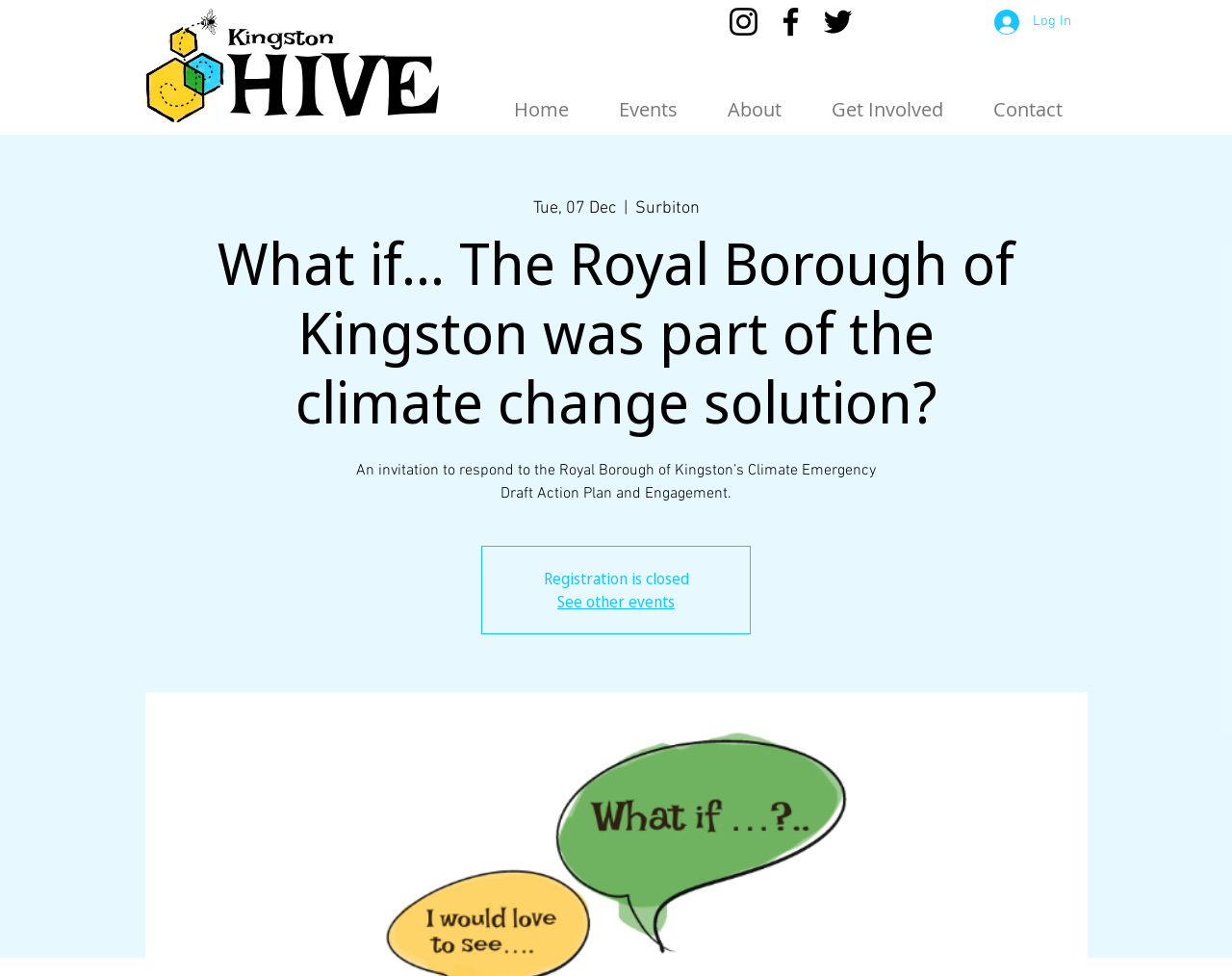What is the location mentioned?
Look at the image and respond with a single word or a short phrase.

Surbiton